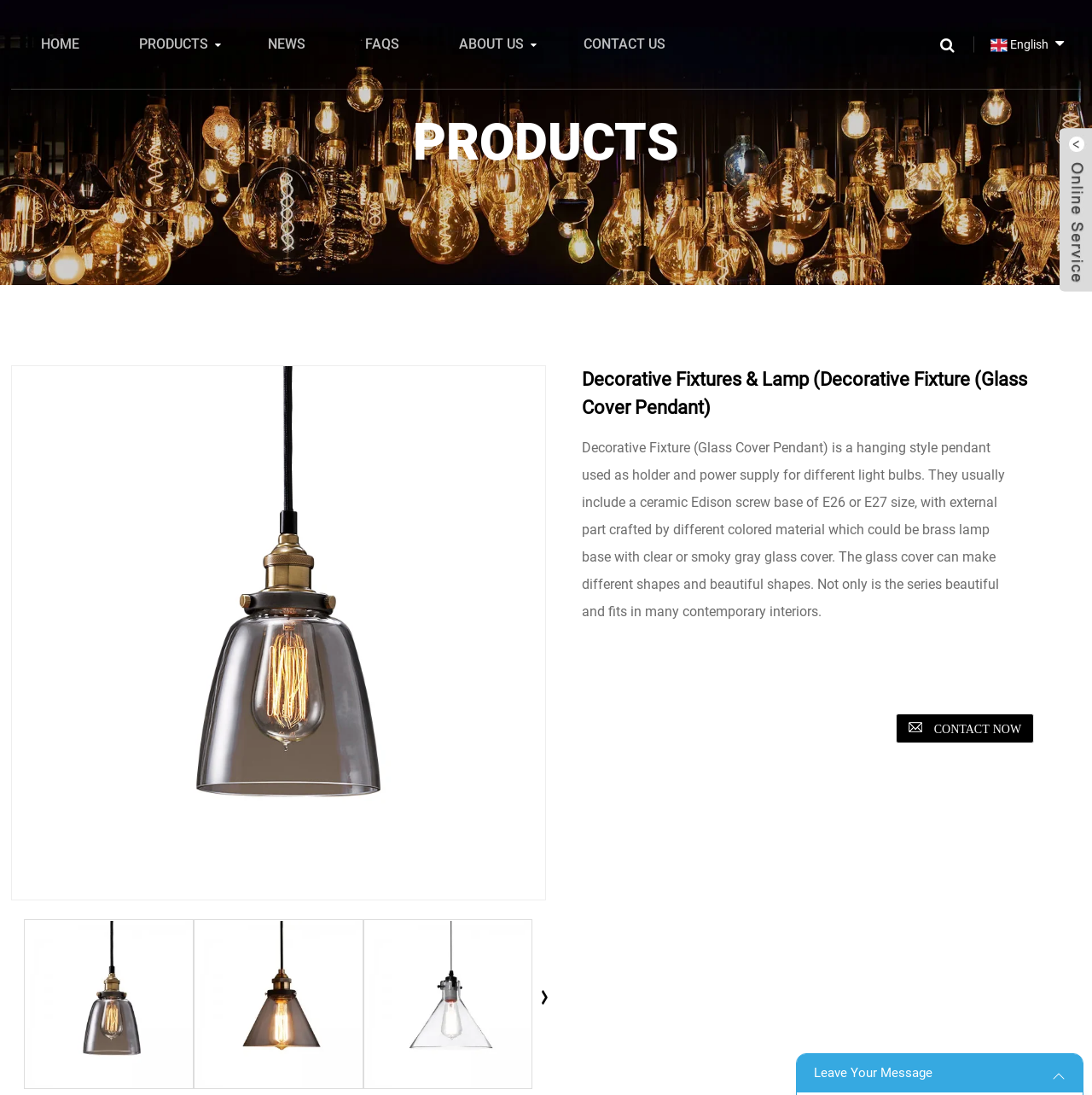Please answer the following question as detailed as possible based on the image: 
What material is the external part of the decorative fixture crafted from?

The product description mentions that the external part of the decorative fixture is crafted from different colored material, which could be brass, indicating that brass is one of the materials used.